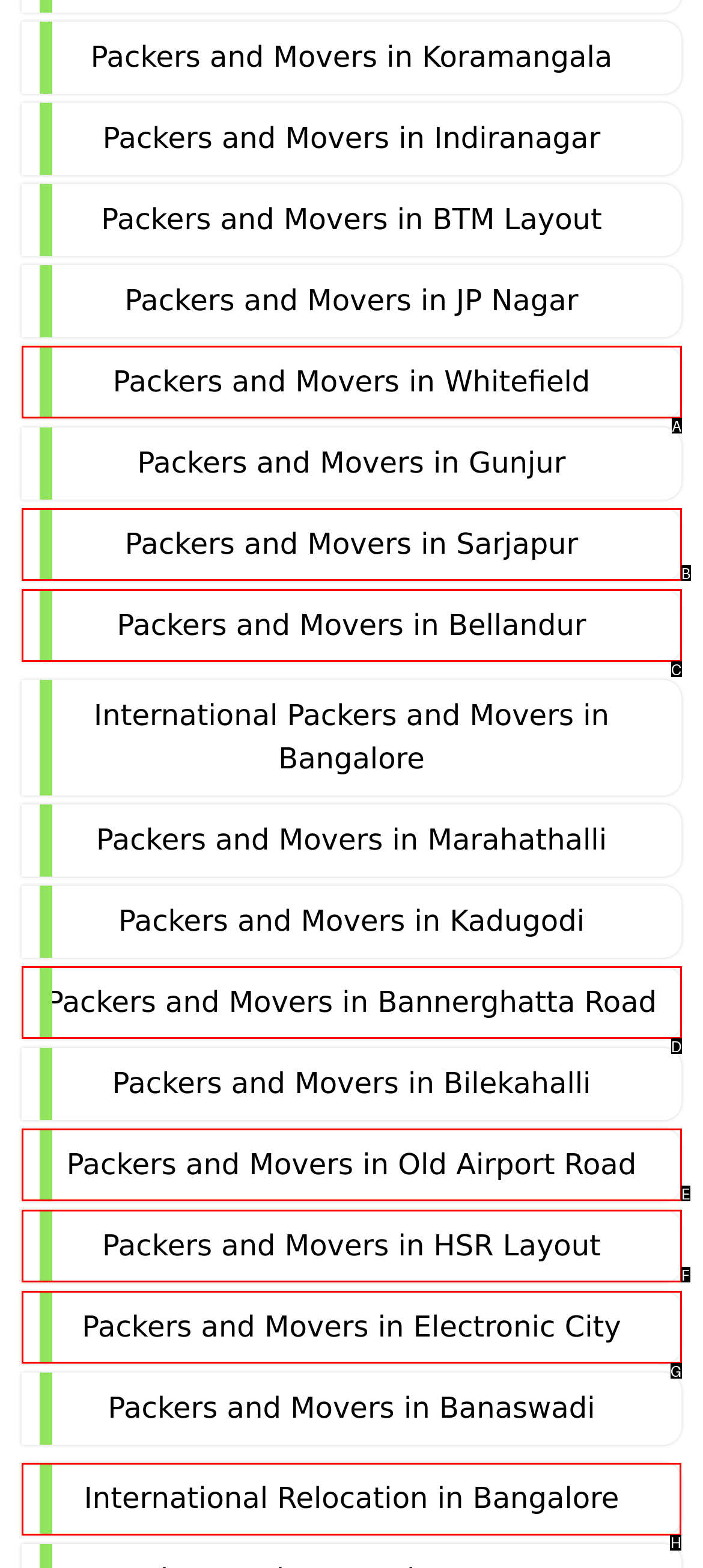Which letter corresponds to the correct option to complete the task: View Spiritual Hypnotherapy?
Answer with the letter of the chosen UI element.

None